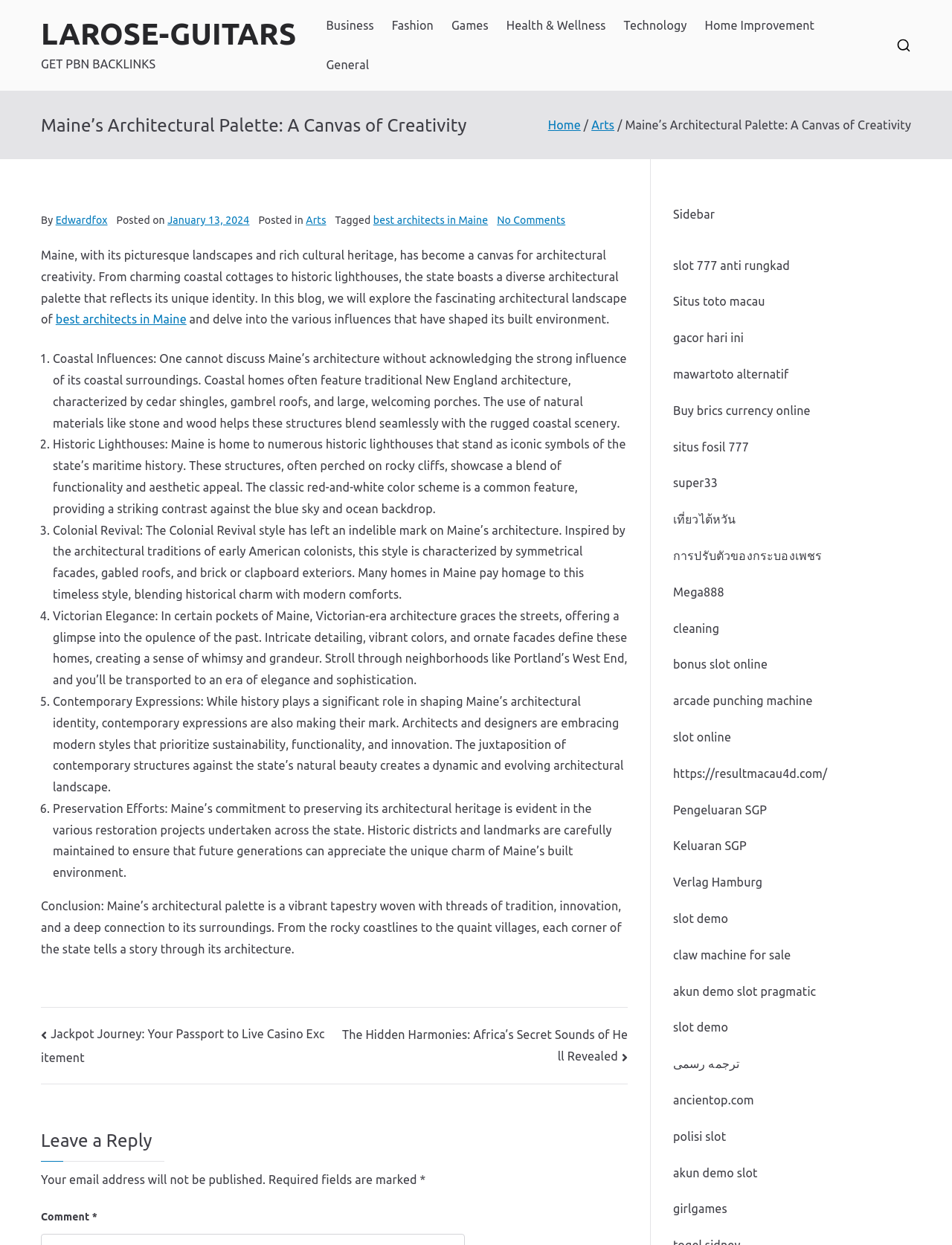What is the sixth point discussed in the blog post?
Using the details shown in the screenshot, provide a comprehensive answer to the question.

The sixth point discussed in the blog post can be found in the article section, where it is mentioned as '6. Preservation Efforts: Maine’s commitment to preserving its architectural heritage is evident in the various restoration projects undertaken across the state.' This information is provided in the list of points discussed in the blog post.